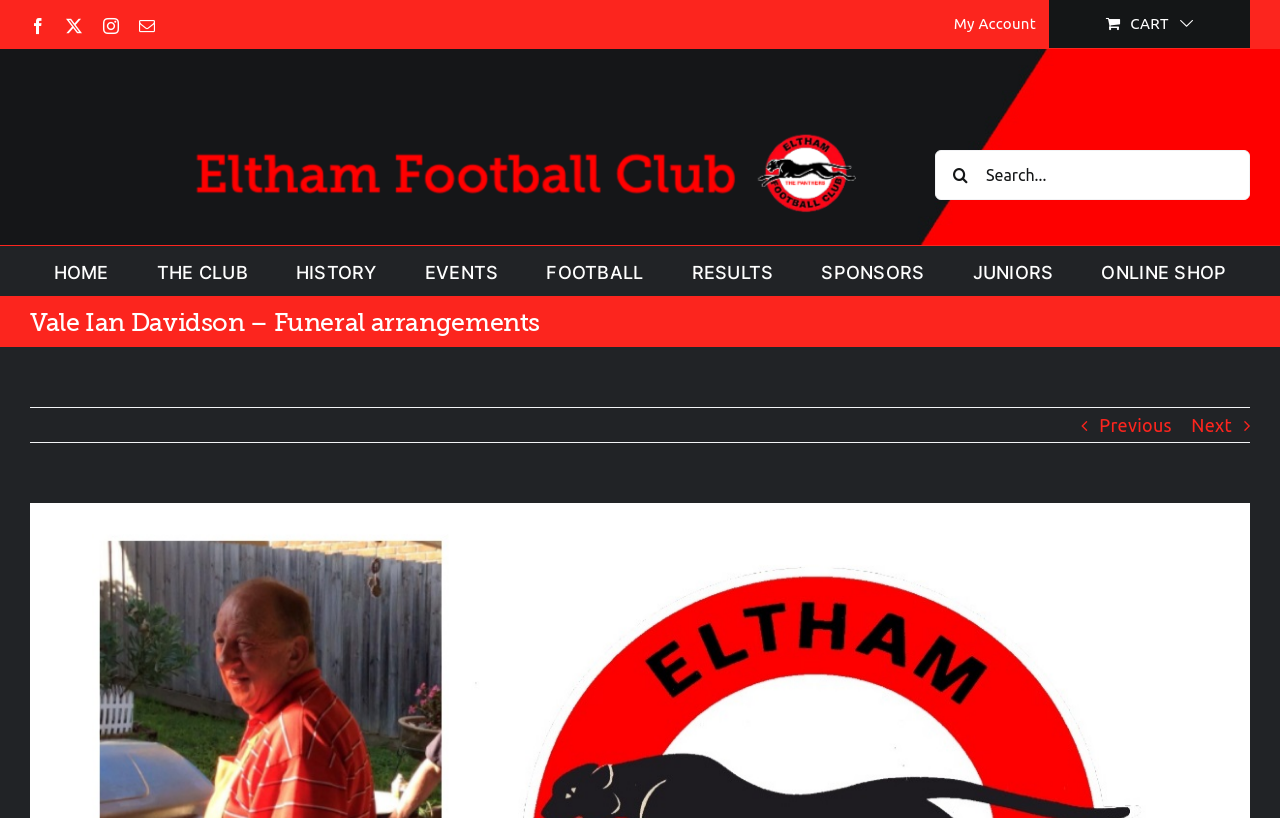Please determine the bounding box coordinates of the area that needs to be clicked to complete this task: 'Search for something'. The coordinates must be four float numbers between 0 and 1, formatted as [left, top, right, bottom].

None